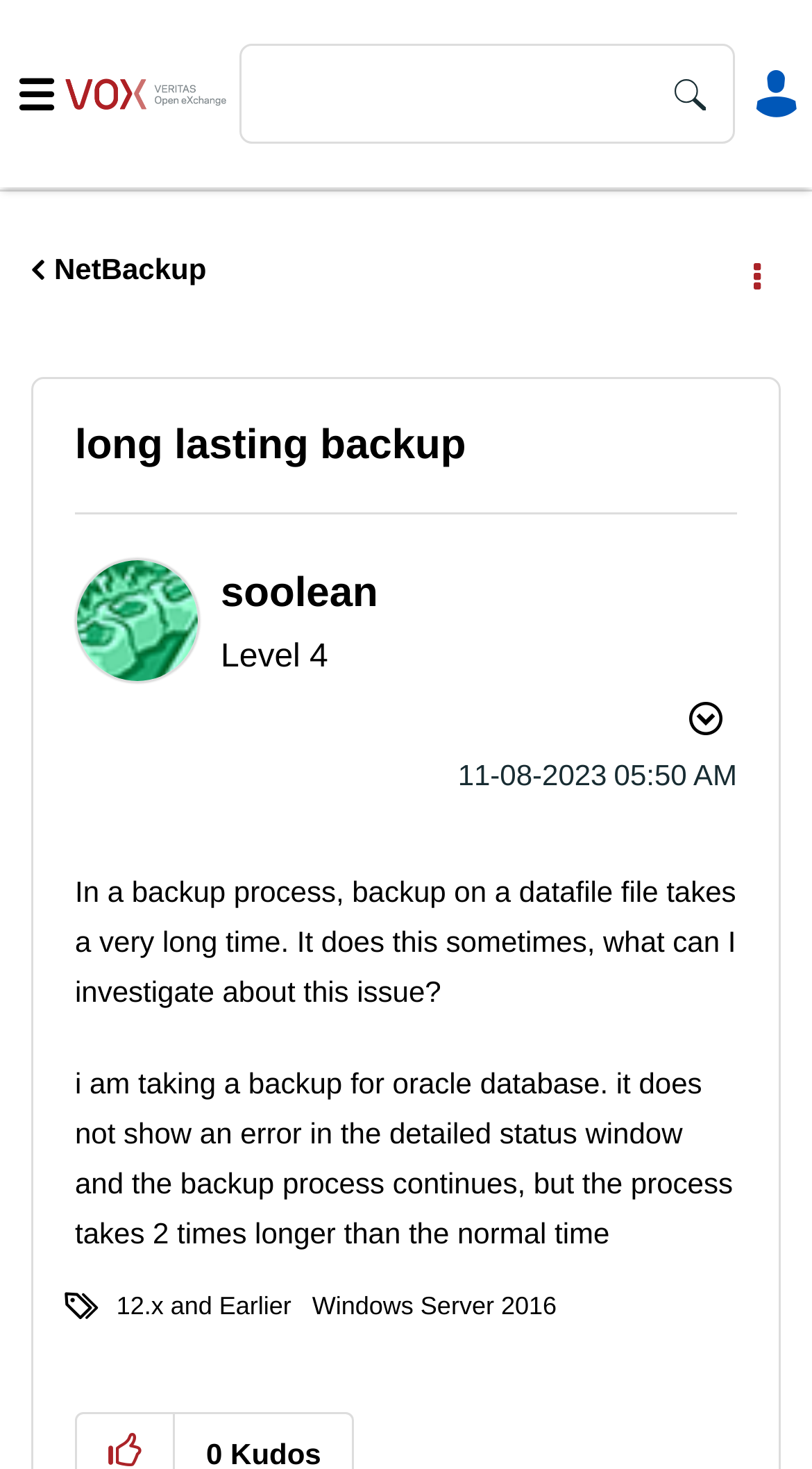Give a short answer using one word or phrase for the question:
What are the tags associated with the post?

12.x and Earlier, Windows Server 2016